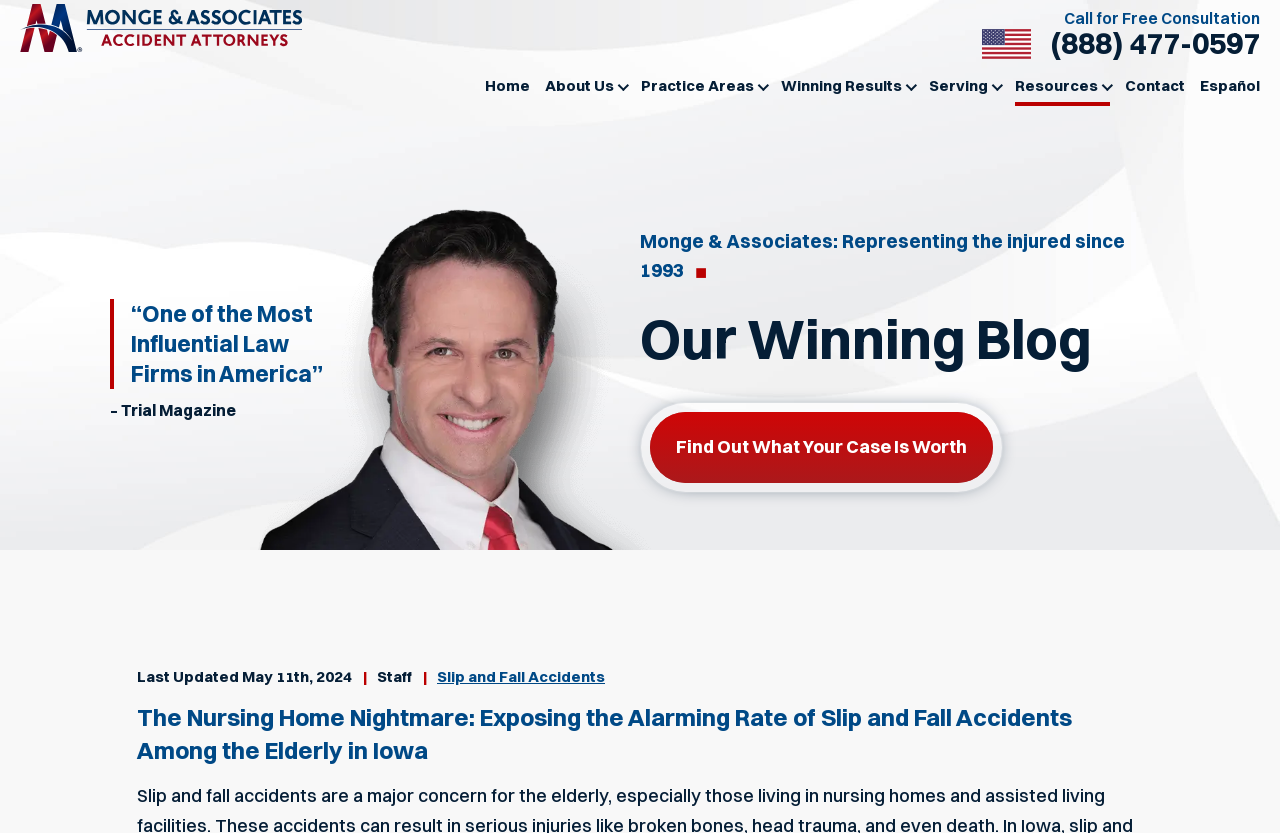Please mark the clickable region by giving the bounding box coordinates needed to complete this instruction: "Read the blog about slip and fall accidents".

[0.341, 0.801, 0.473, 0.824]